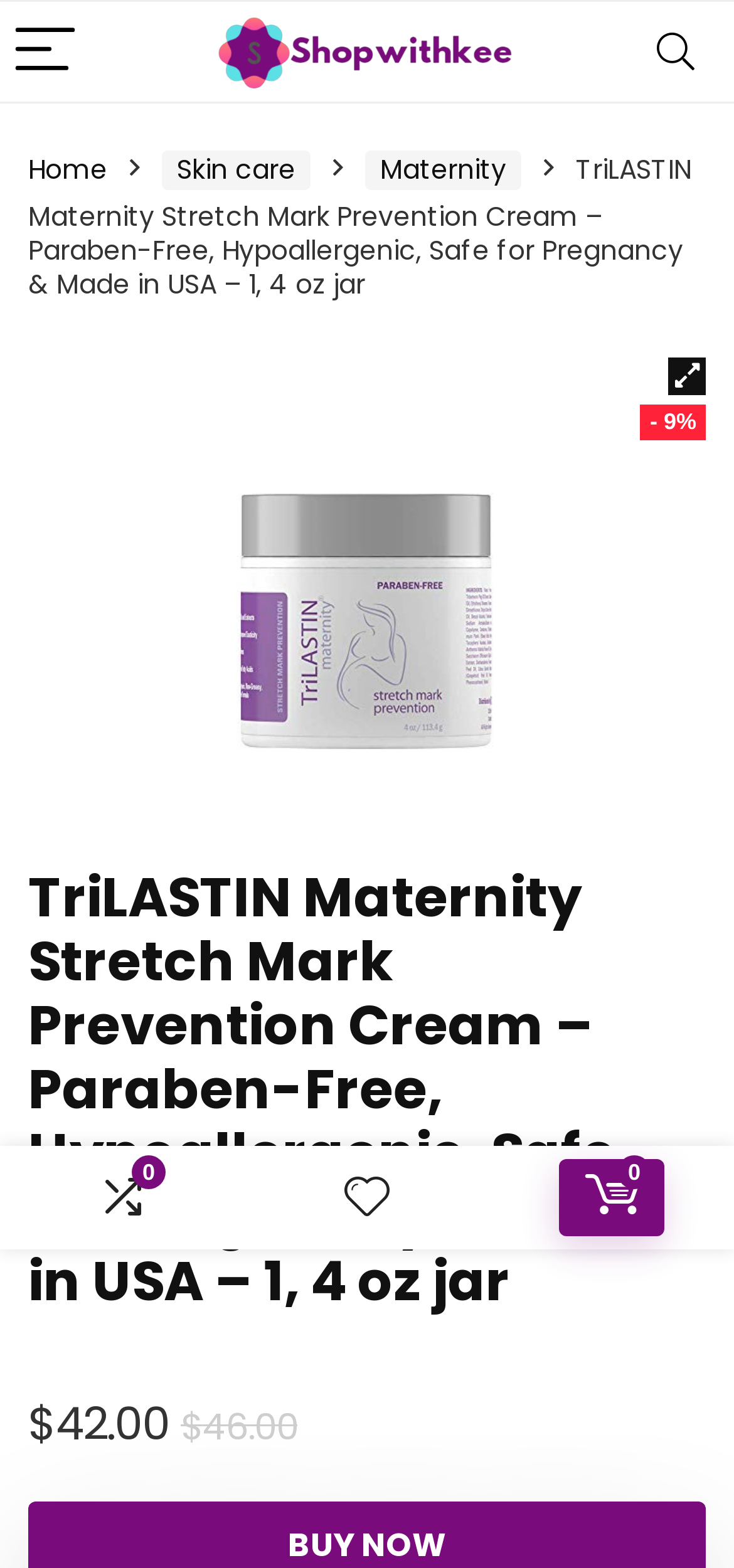Find and provide the bounding box coordinates for the UI element described here: "Skin care". The coordinates should be given as four float numbers between 0 and 1: [left, top, right, bottom].

[0.221, 0.096, 0.423, 0.121]